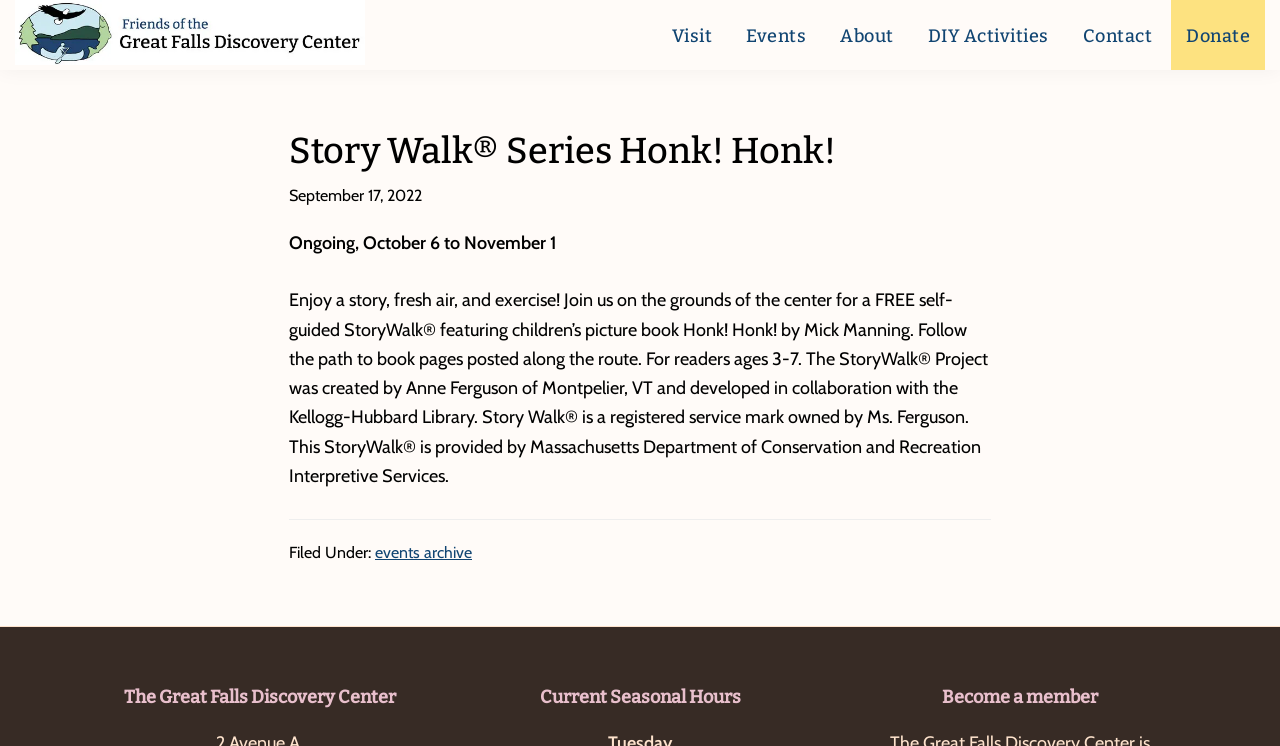What is the age range for readers of the StoryWalk?
Based on the image content, provide your answer in one word or a short phrase.

3-7